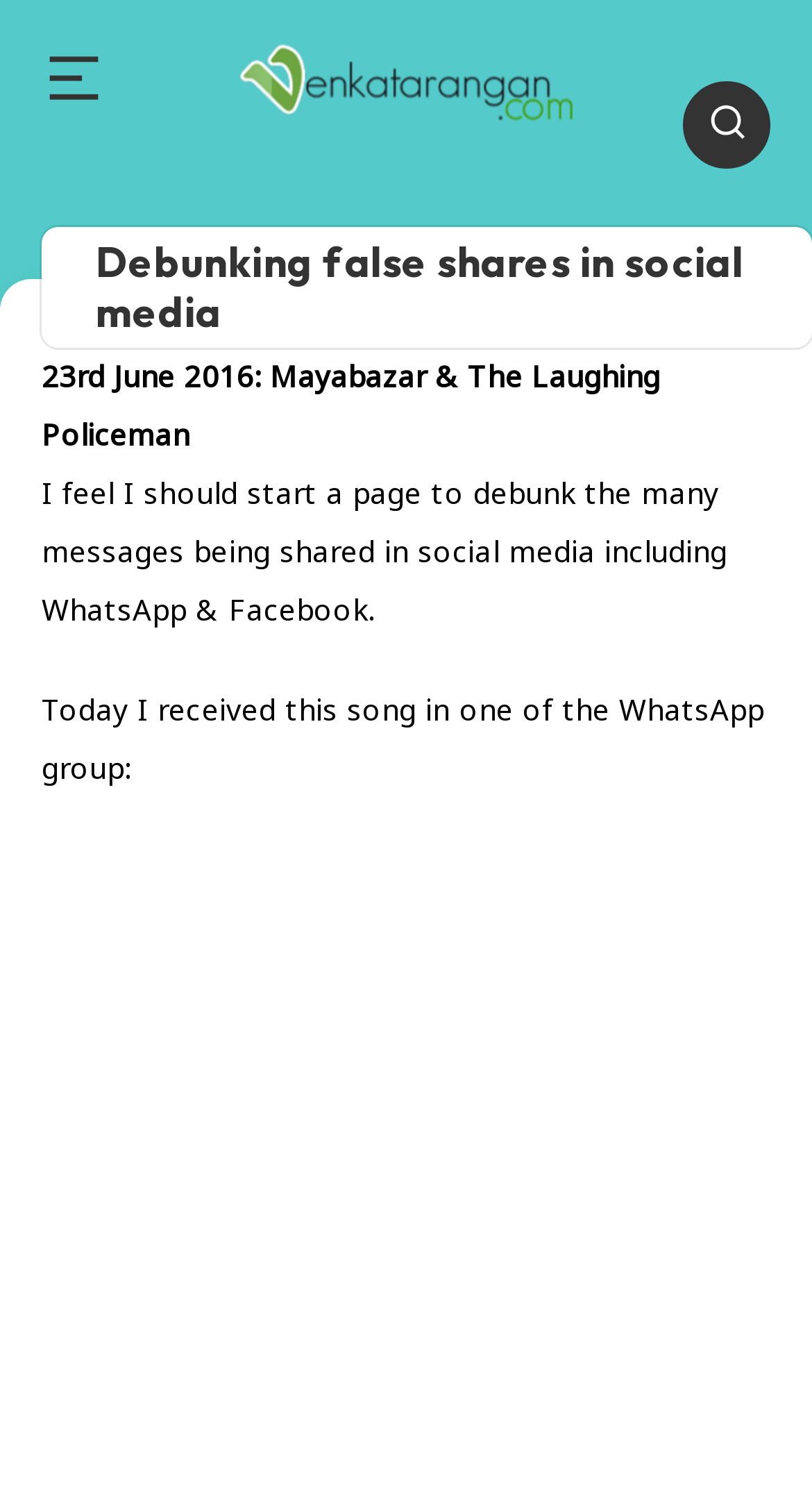Please provide a comprehensive response to the question based on the details in the image: What is the purpose of the page?

I inferred the purpose of the page by reading the StaticText element with the content 'I feel I should start a page to debunk the many messages being shared in social media including WhatsApp & Facebook.' which suggests that the page is intended to debunk false shares in social media.